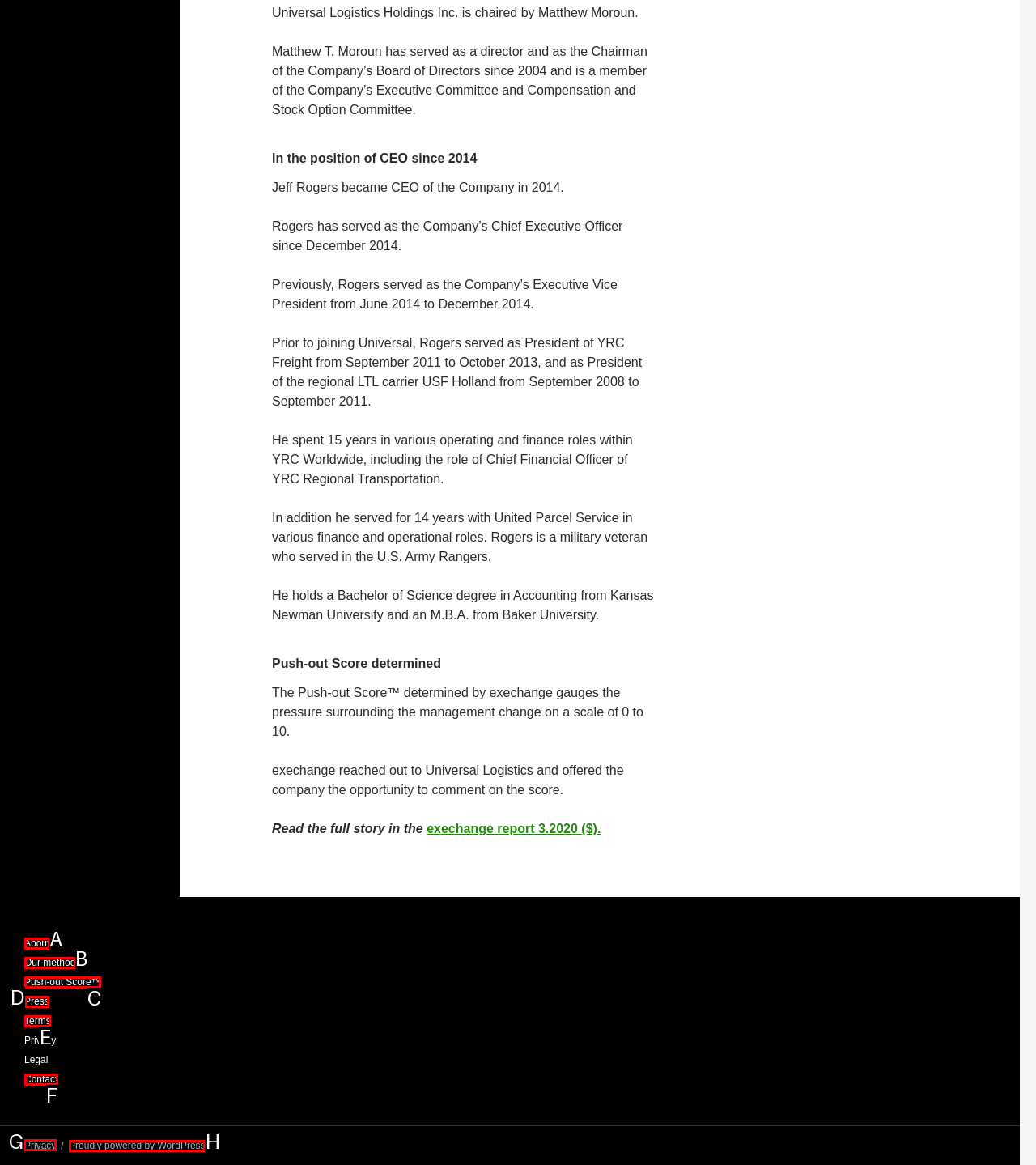Specify which element within the red bounding boxes should be clicked for this task: View Privacy Respond with the letter of the correct option.

G